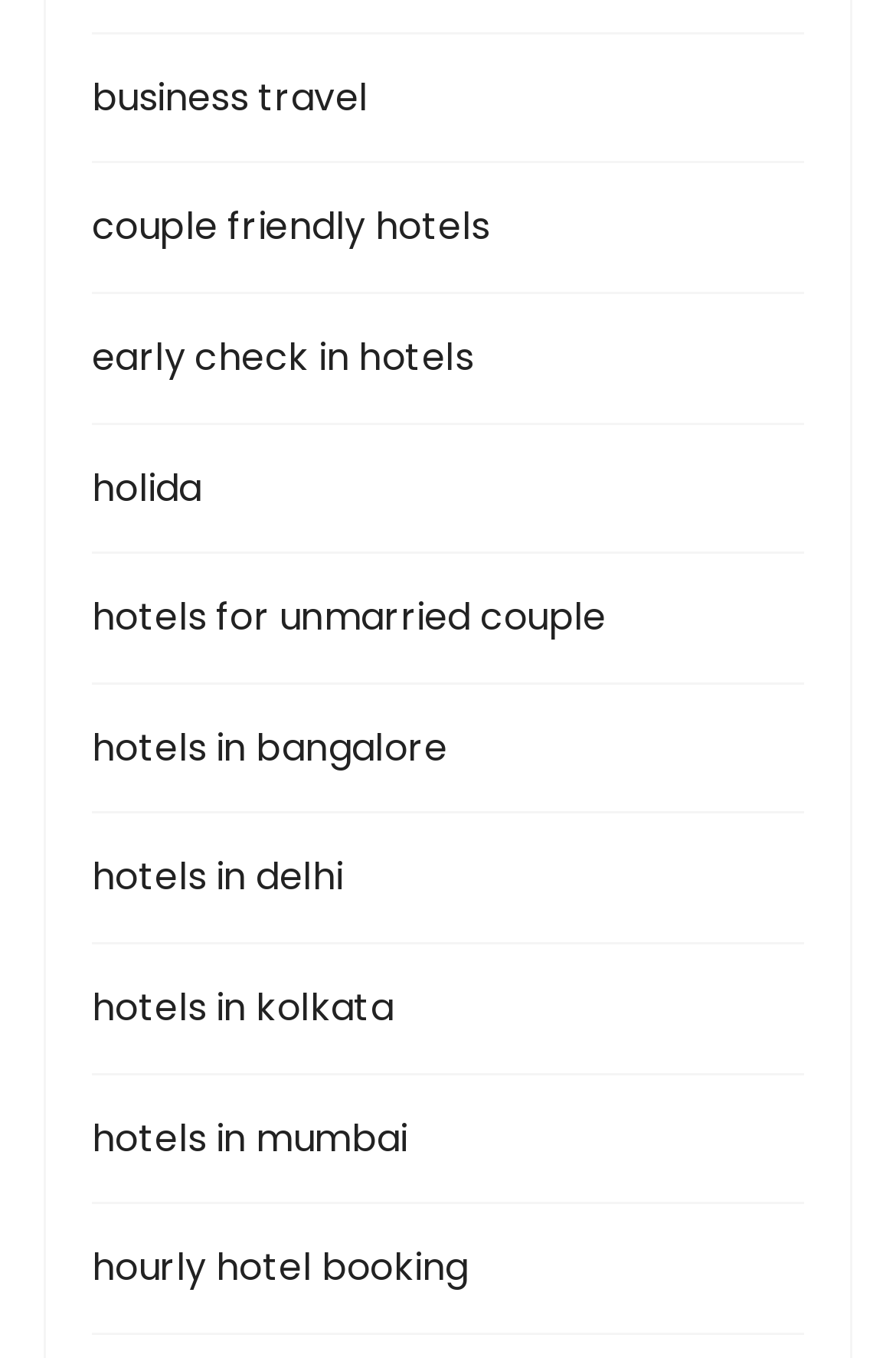Given the description of the UI element: "hotels for unmarried couple", predict the bounding box coordinates in the form of [left, top, right, bottom], with each value being a float between 0 and 1.

[0.102, 0.433, 0.739, 0.477]